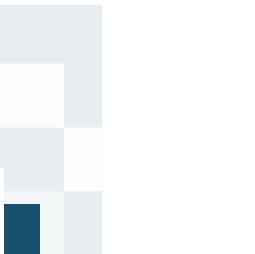Provide a one-word or short-phrase response to the question:
What type of institutions align with the aesthetic?

Educational or governmental